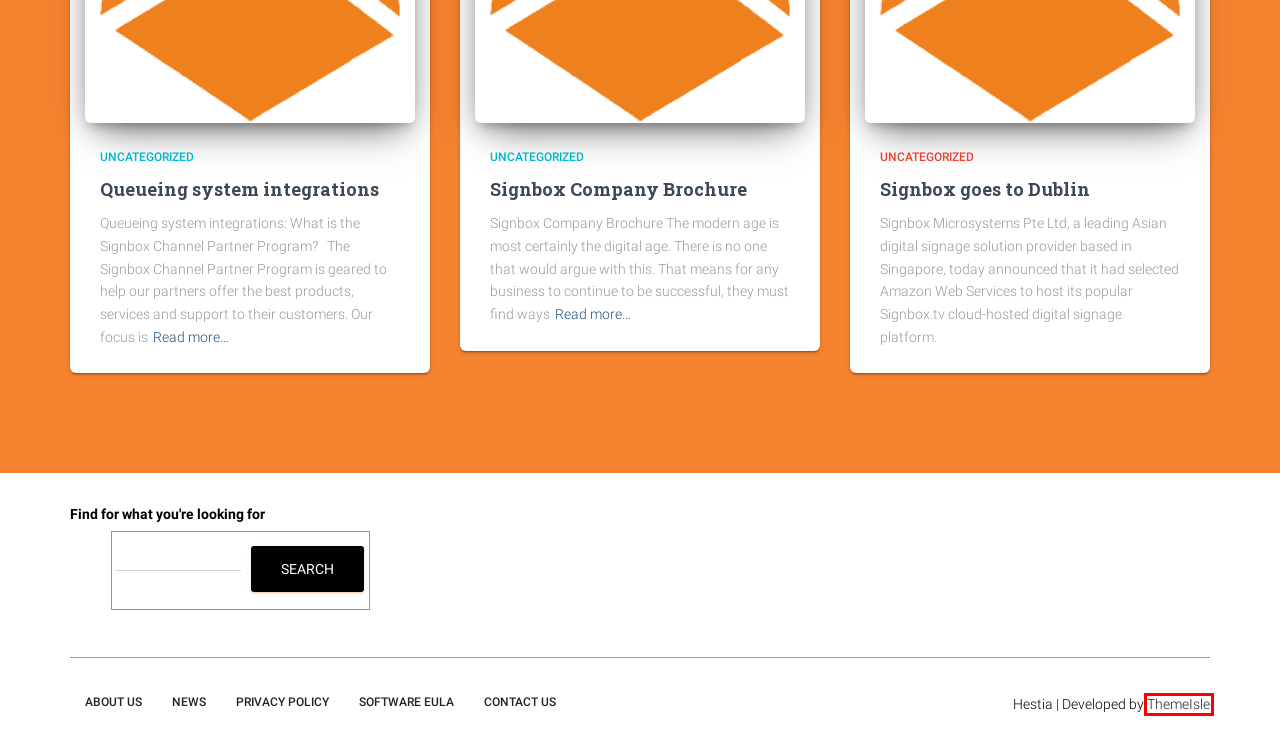Look at the given screenshot of a webpage with a red rectangle bounding box around a UI element. Pick the description that best matches the new webpage after clicking the element highlighted. The descriptions are:
A. About Signbox Microsystems - Digital Signage Company
B. sb_admin, Author at Signbox Microsystems
C. News Archives - Signbox Microsystems
D. SignCloud® Digital Signage For Android | Signbox Microsystems
E. Queueing system integrations - Signbox Mircosystems
F. Industries - Digital Signage Software by Signbox Microsystems
G. Support & Resources - Digital Signage | Signbox Microsystems
H. Premium WordPress Themes, Templates & Plugins @ ThemeIsle

H